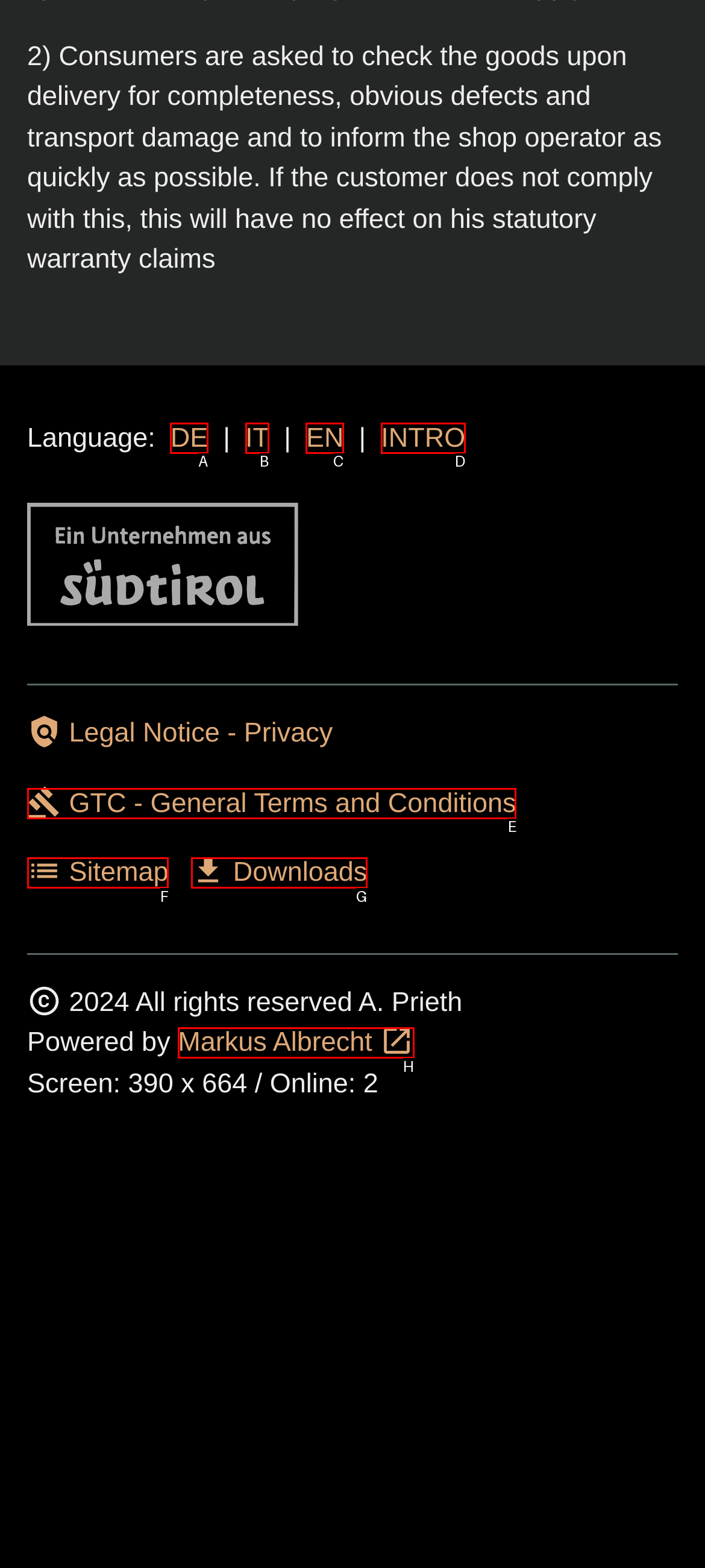With the description: Markus Albrecht open_in_new, find the option that corresponds most closely and answer with its letter directly.

H